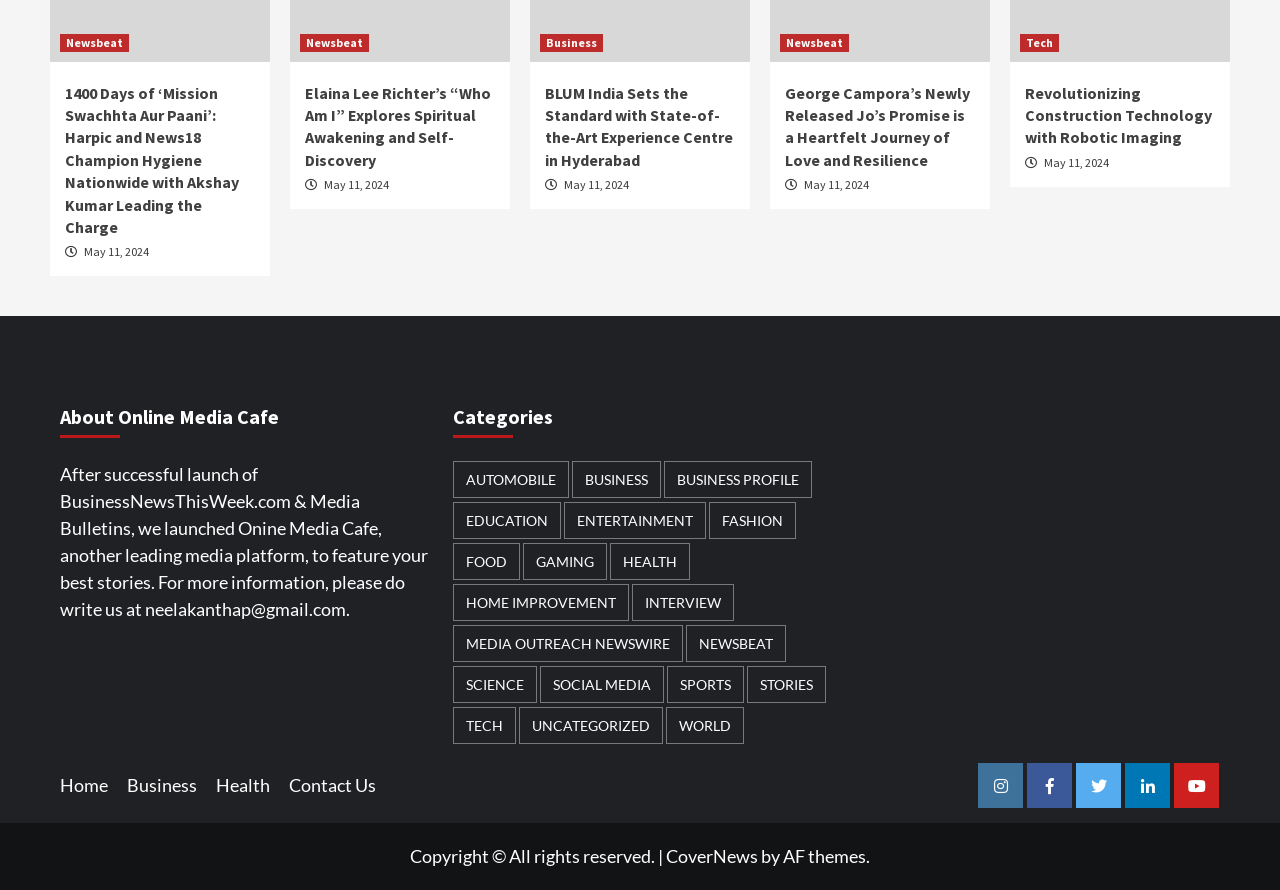Determine the coordinates of the bounding box that should be clicked to complete the instruction: "Contact Us". The coordinates should be represented by four float numbers between 0 and 1: [left, top, right, bottom].

[0.226, 0.87, 0.306, 0.895]